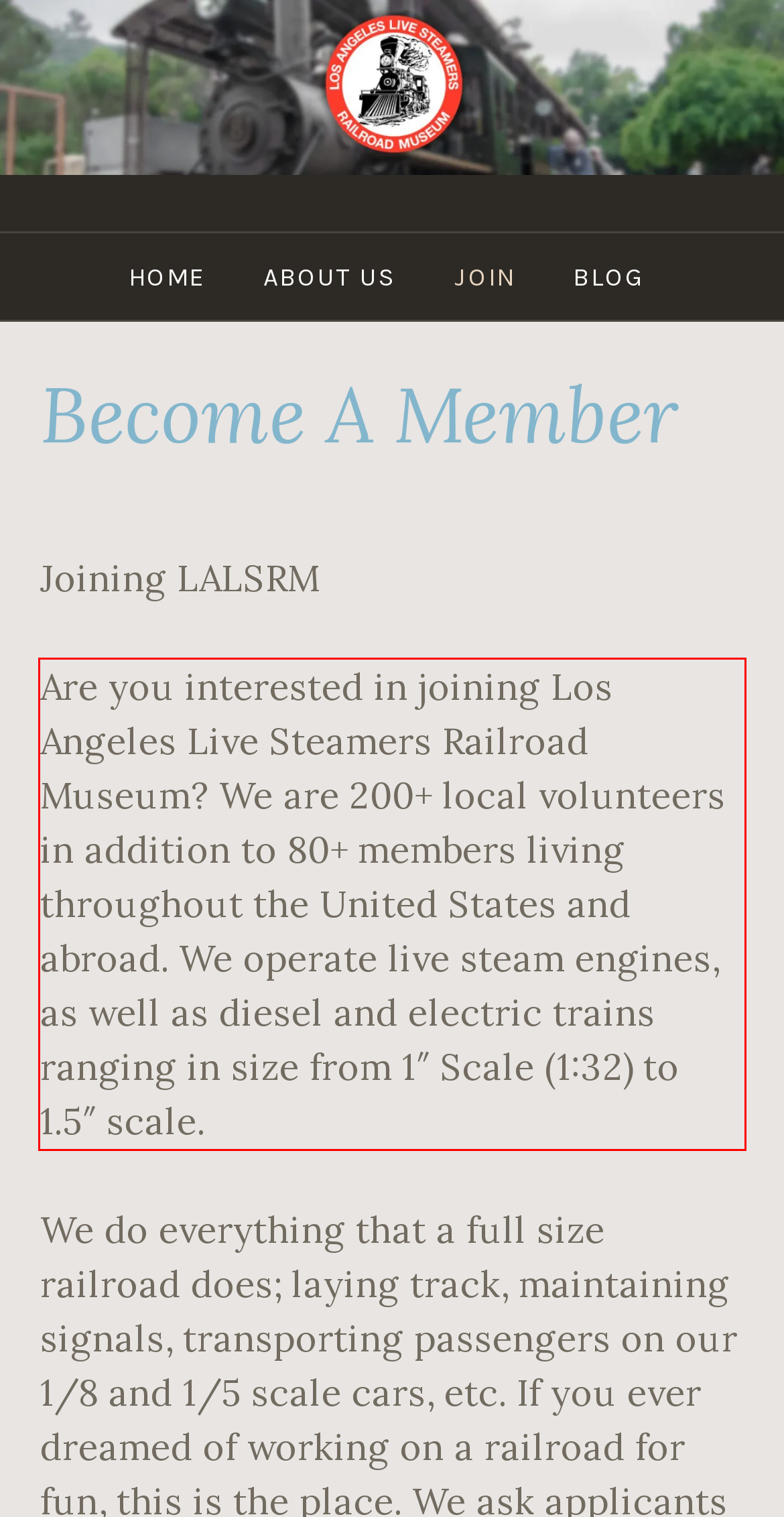Please examine the webpage screenshot containing a red bounding box and use OCR to recognize and output the text inside the red bounding box.

Are you interested in joining Los Angeles Live Steamers Railroad Museum? We are 200+ local volunteers in addition to 80+ members living throughout the United States and abroad. We operate live steam engines, as well as diesel and electric trains ranging in size from 1″ Scale (1:32) to 1.5″ scale.